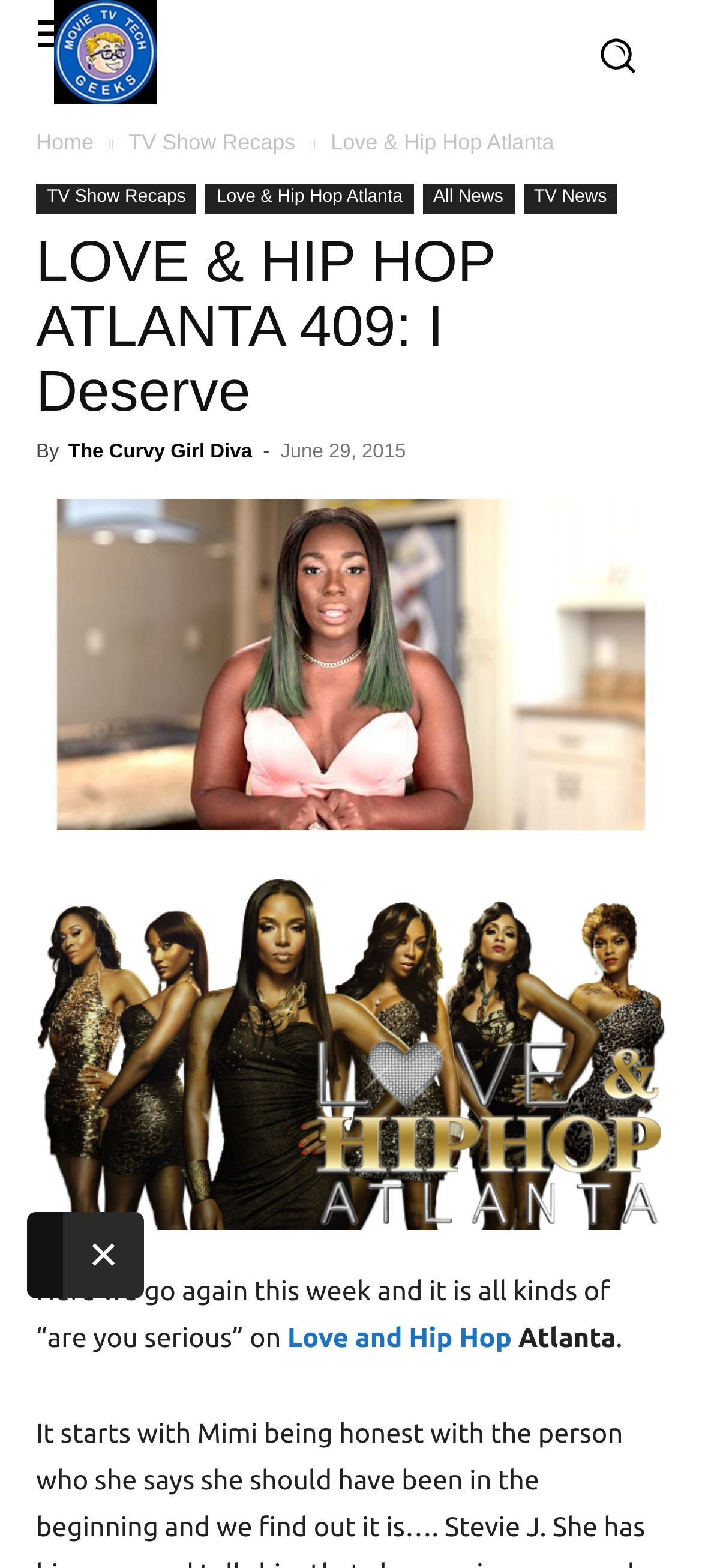What is the date of the article?
Can you give a detailed and elaborate answer to the question?

I determined the answer by looking at the section below the header, where it says 'June 29, 2015'. This is the date when the article was published.